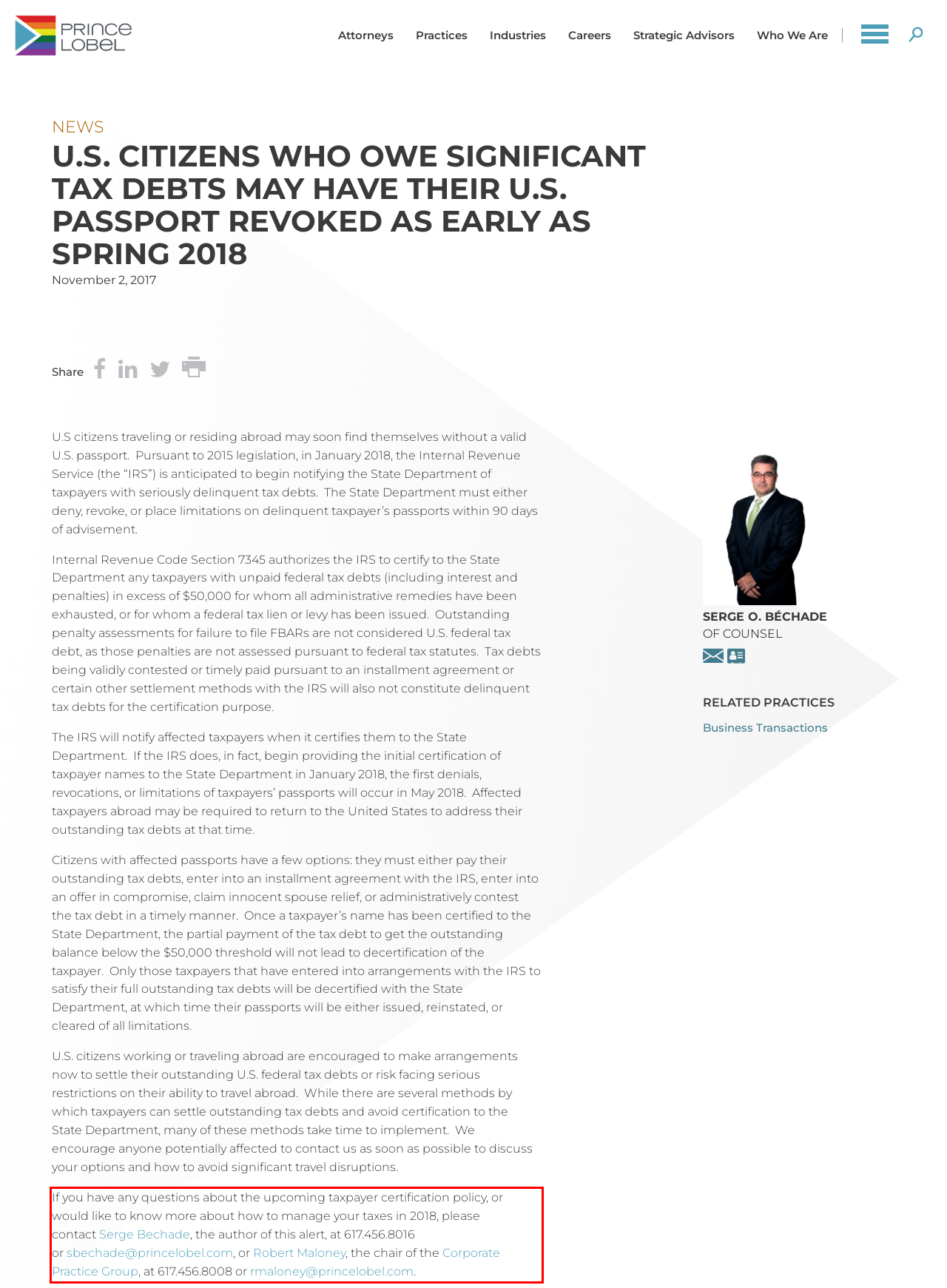Analyze the screenshot of the webpage that features a red bounding box and recognize the text content enclosed within this red bounding box.

If you have any questions about the upcoming taxpayer certification policy, or would like to know more about how to manage your taxes in 2018, please contact Serge Bechade, the author of this alert, at 617.456.8016 or sbechade@princelobel.com, or Robert Maloney, the chair of the Corporate Practice Group, at 617.456.8008 or rmaloney@princelobel.com.